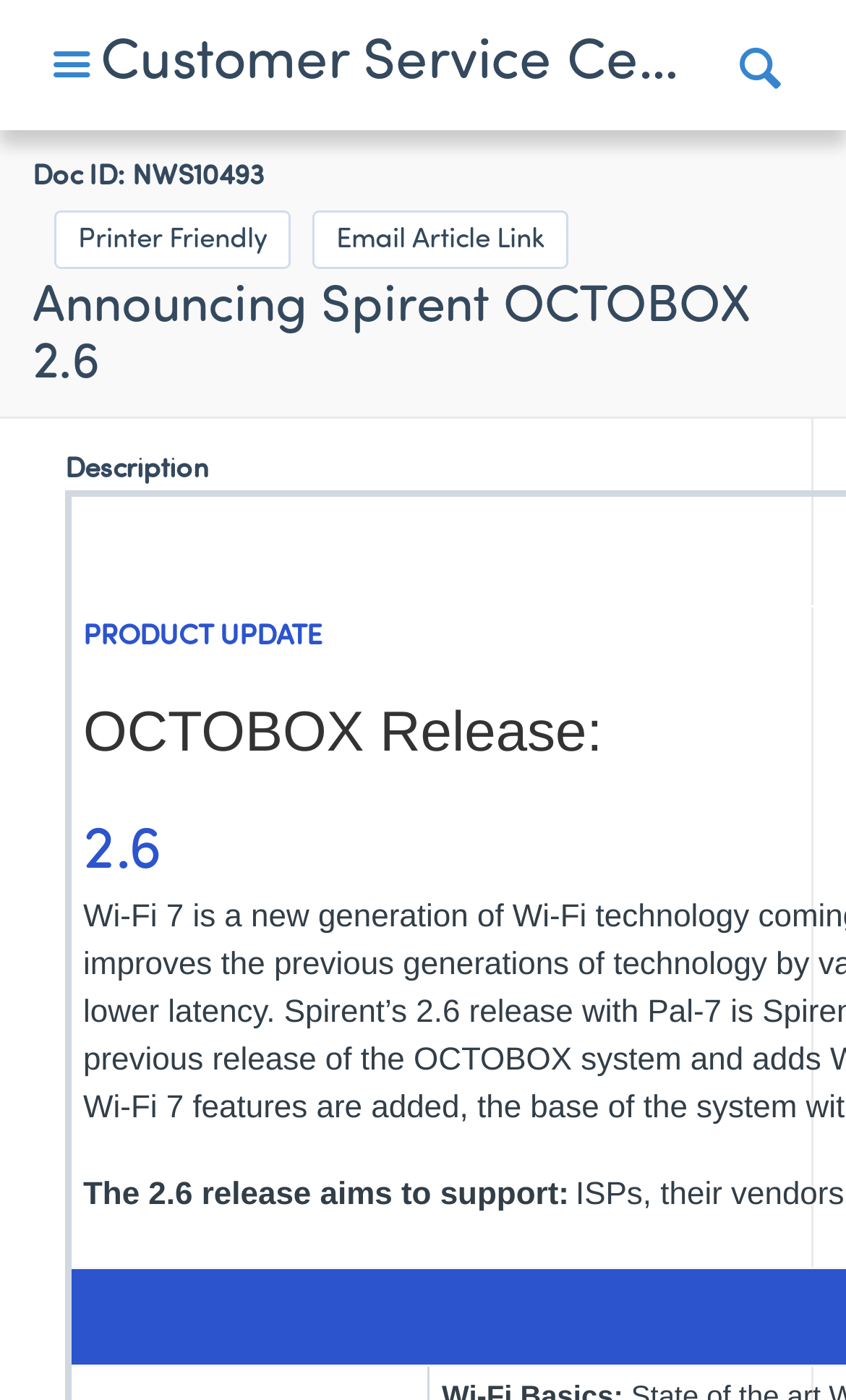Find the bounding box coordinates for the element described here: "parent_node: Customer Service Center".

[0.85, 0.0, 0.949, 0.093]